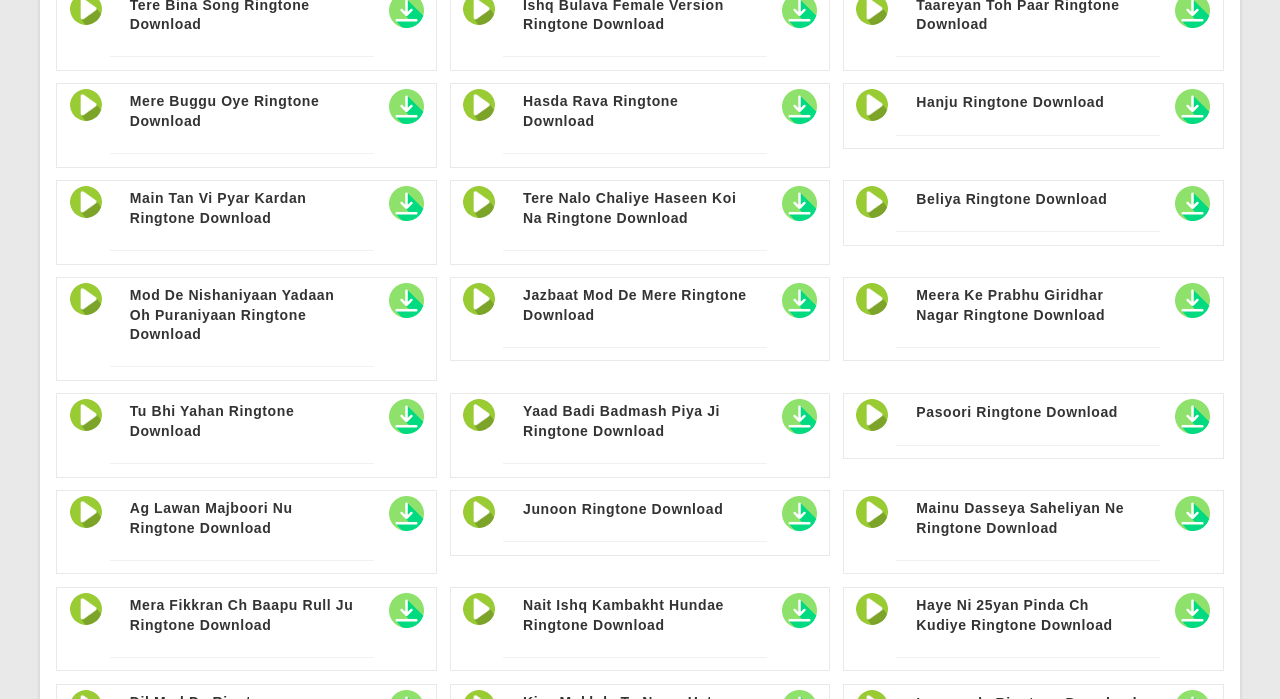Provide a single word or phrase to answer the given question: 
What is the purpose of this webpage?

Ringtone download